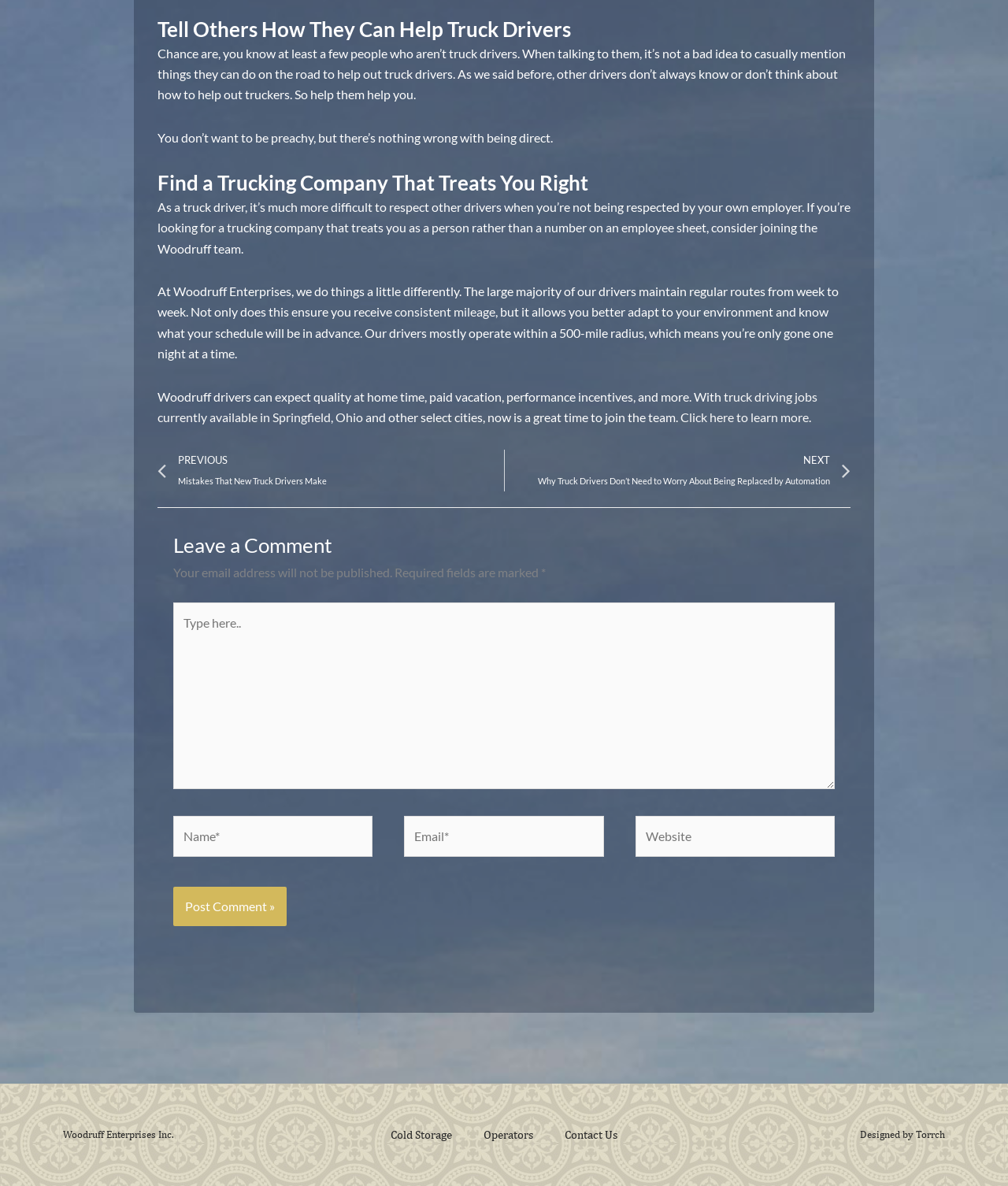Determine the bounding box coordinates of the region I should click to achieve the following instruction: "Click the link to learn more about truck driving jobs". Ensure the bounding box coordinates are four float numbers between 0 and 1, i.e., [left, top, right, bottom].

[0.156, 0.328, 0.811, 0.358]